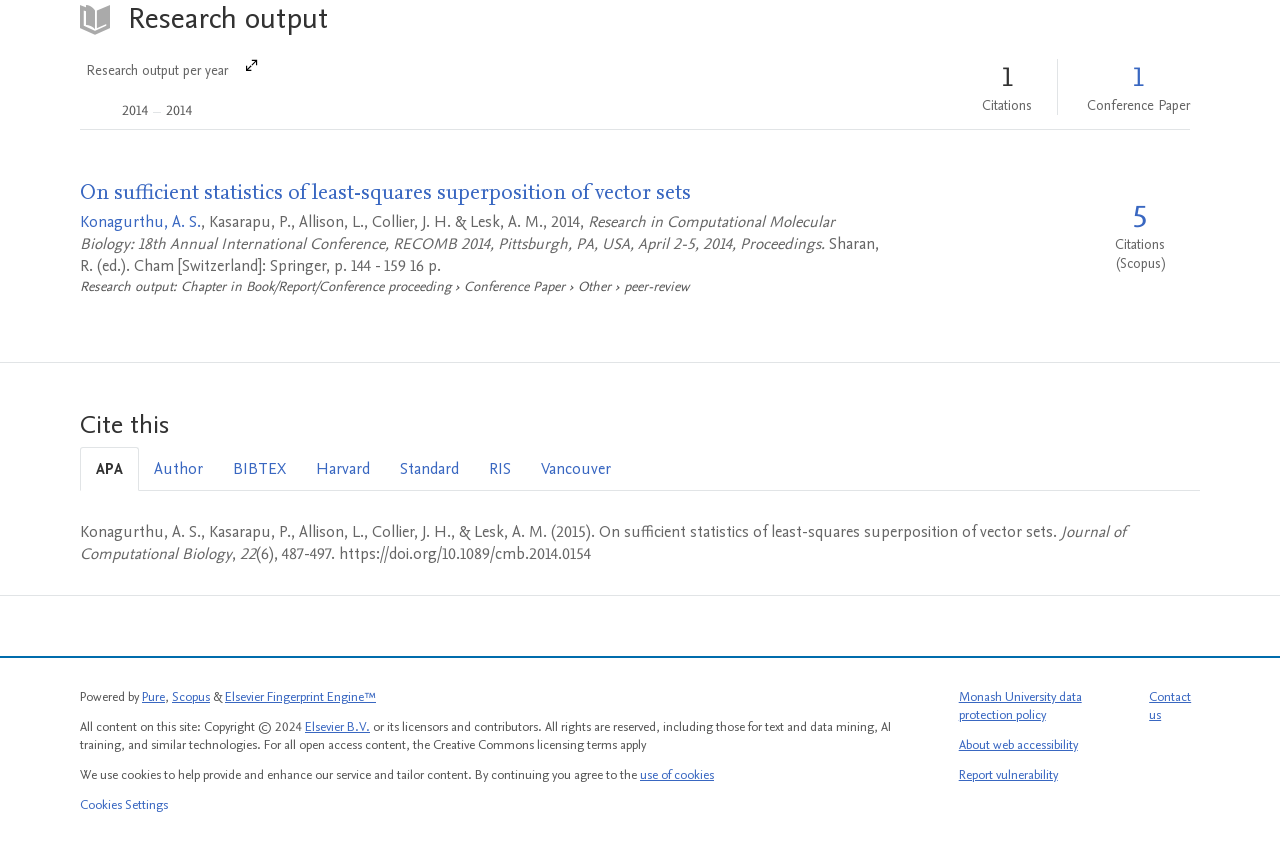Locate the bounding box coordinates of the area you need to click to fulfill this instruction: 'Check the publication metrics'. The coordinates must be in the form of four float numbers ranging from 0 to 1: [left, top, right, bottom].

[0.75, 0.21, 0.938, 0.351]